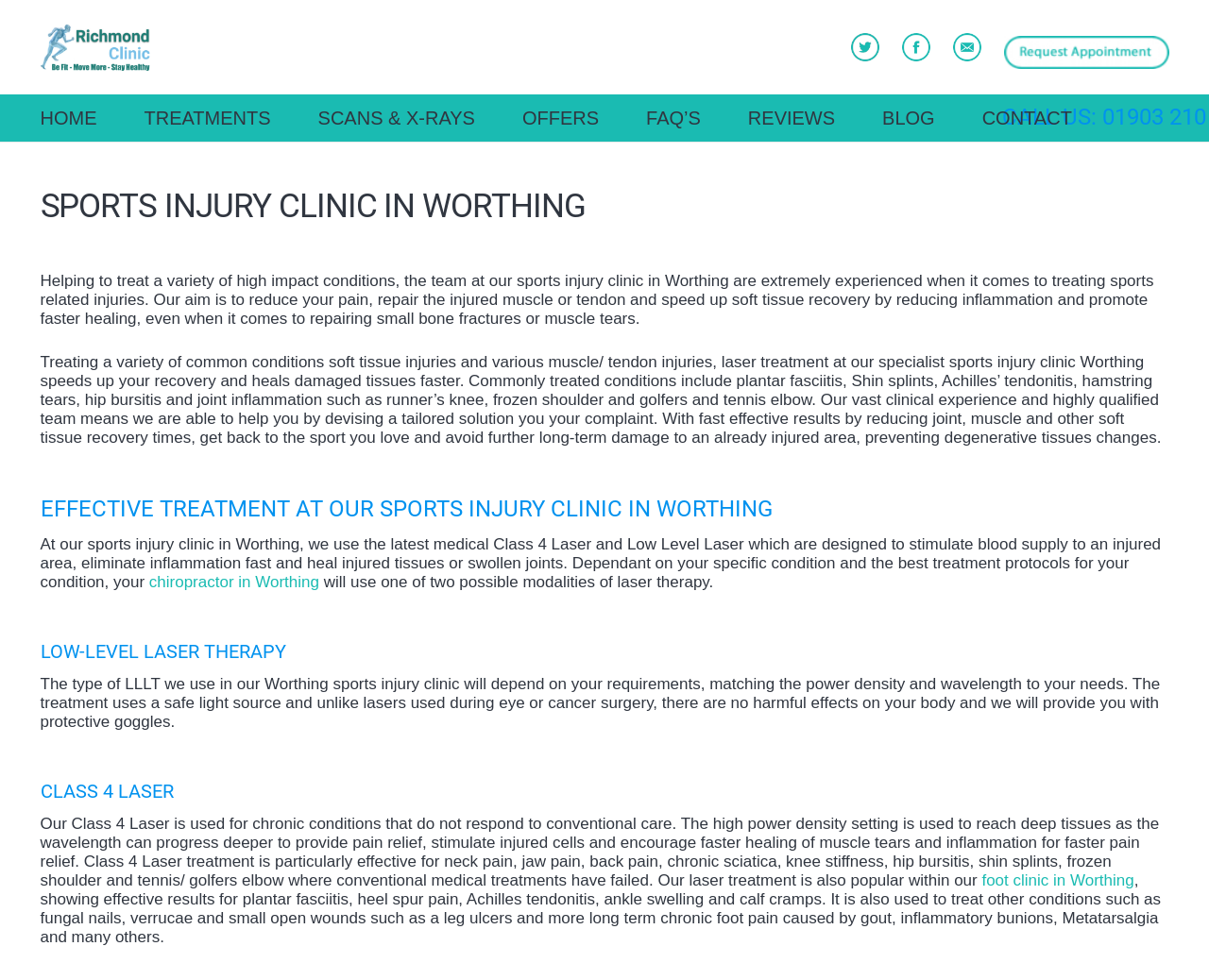Give a one-word or short-phrase answer to the following question: 
What is the goal of the sports injury clinic?

Reduce pain and speed up recovery